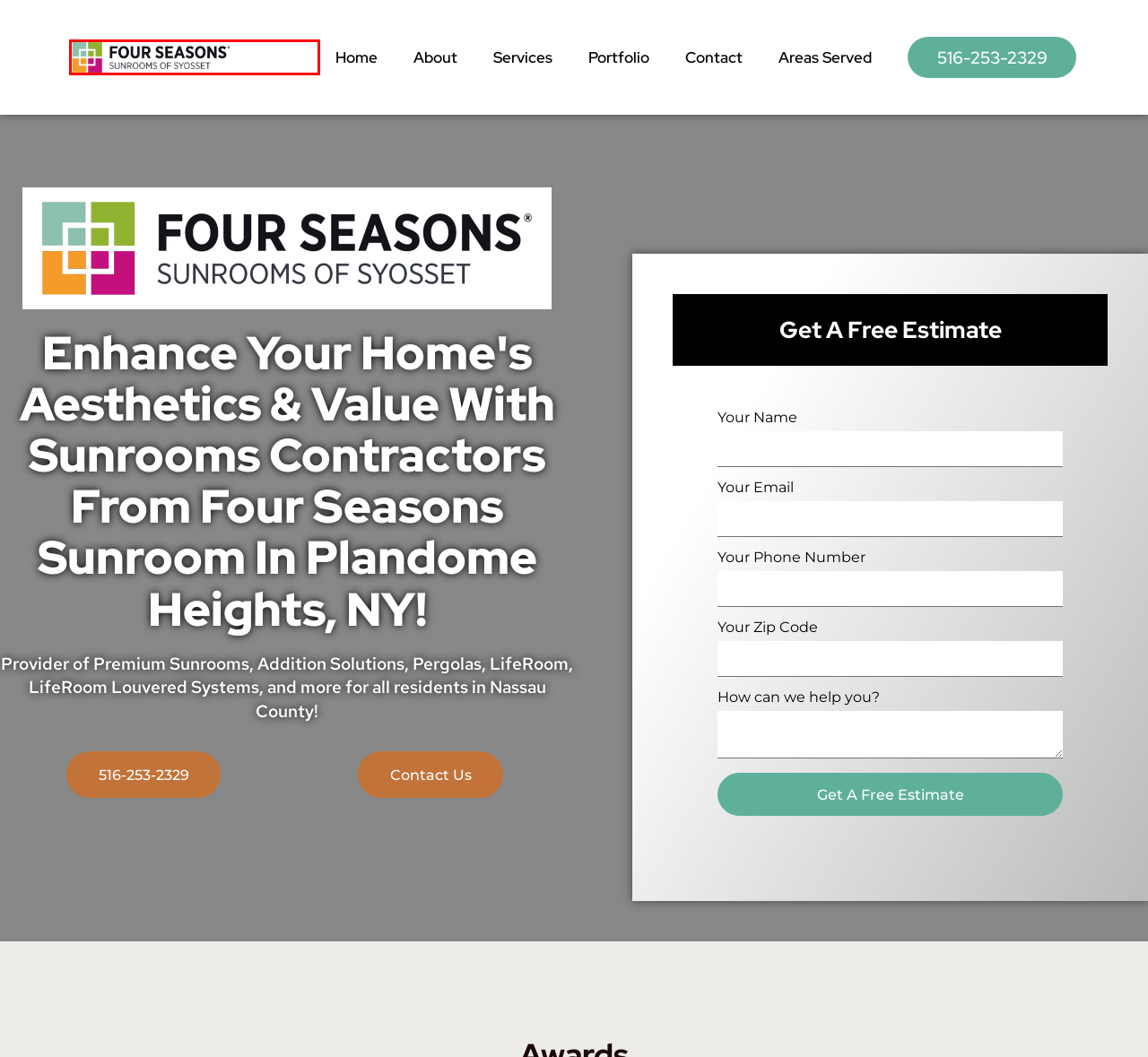Look at the given screenshot of a webpage with a red rectangle bounding box around a UI element. Pick the description that best matches the new webpage after clicking the element highlighted. The descriptions are:
A. Nassau County Sunroom Portfolio | Nassau LifeRoom Portfolio
B. Contact Nassau County Sunroom Contractor | Four Seasons
C. Blog | Four Seasons Sunroom of Syosset
D. FAQ | Four Seasons Sunroom of Syosset
E. Nassau County Sunroom Contractor | Nassau LifeRoom Contractor
F. Best Public Schools in , Page 1 | GreatSchools
G. About Nassau County Sunroom Contractor | Four Seasons
H. Sunroom Company | Four Seasons Sunroom of Syosset

H